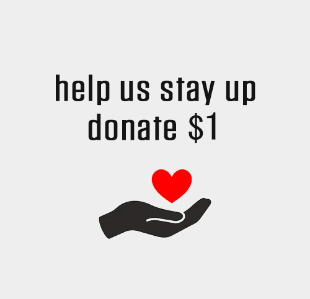What is the theme of the image?
Craft a detailed and extensive response to the question.

The caption explains that the image features a hand symbolically offering support, with a heart resting on the palm, emphasizing the theme of generosity and care, which is the underlying message conveyed by the image.